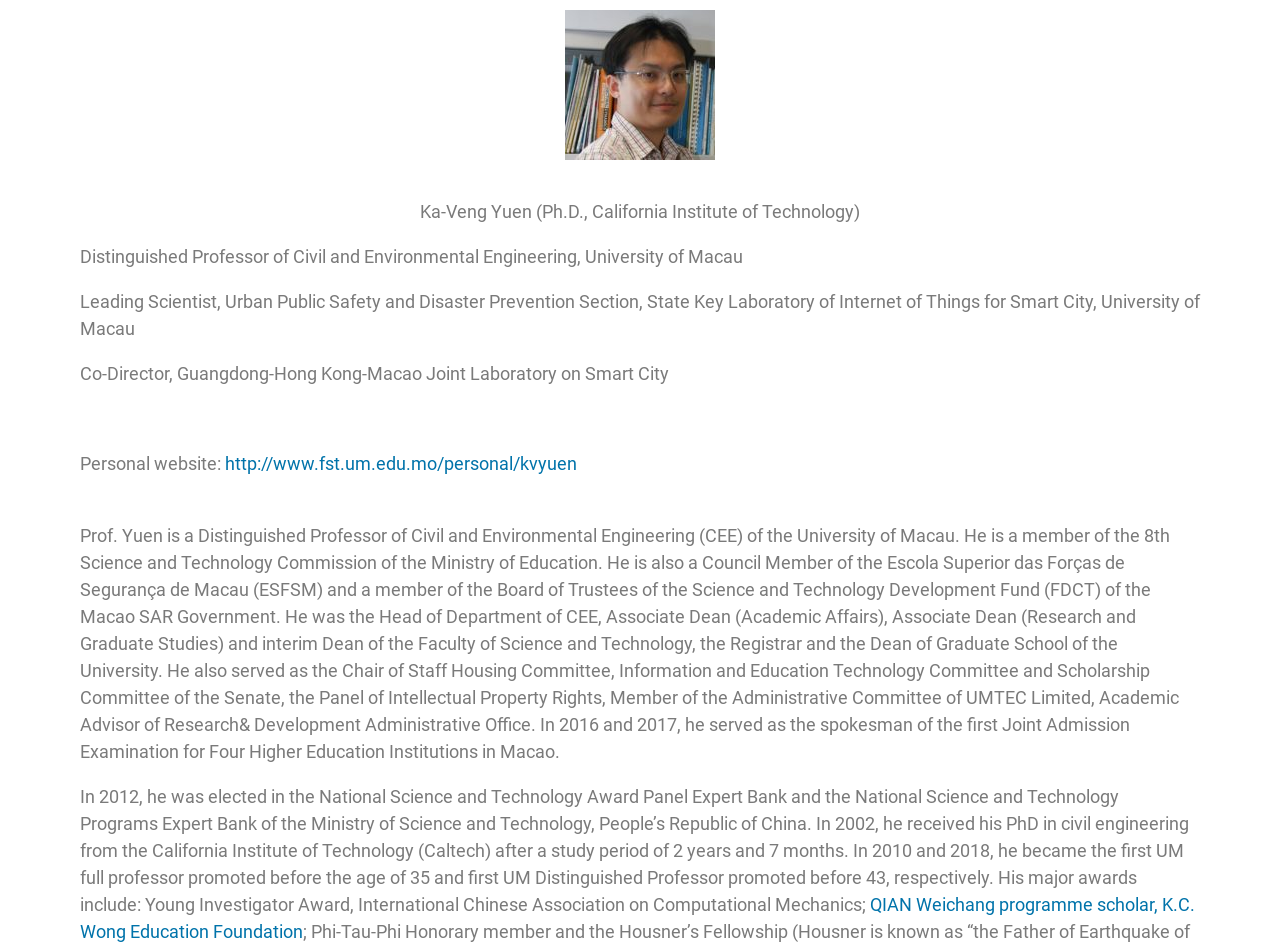What is Prof. Yuen's affiliation with the State Key Laboratory of Internet of Things for Smart City?
Please elaborate on the answer to the question with detailed information.

From the webpage, we can see that Prof. Yuen is a Leading Scientist in the Urban Public Safety and Disaster Prevention Section of the State Key Laboratory of Internet of Things for Smart City, University of Macau.